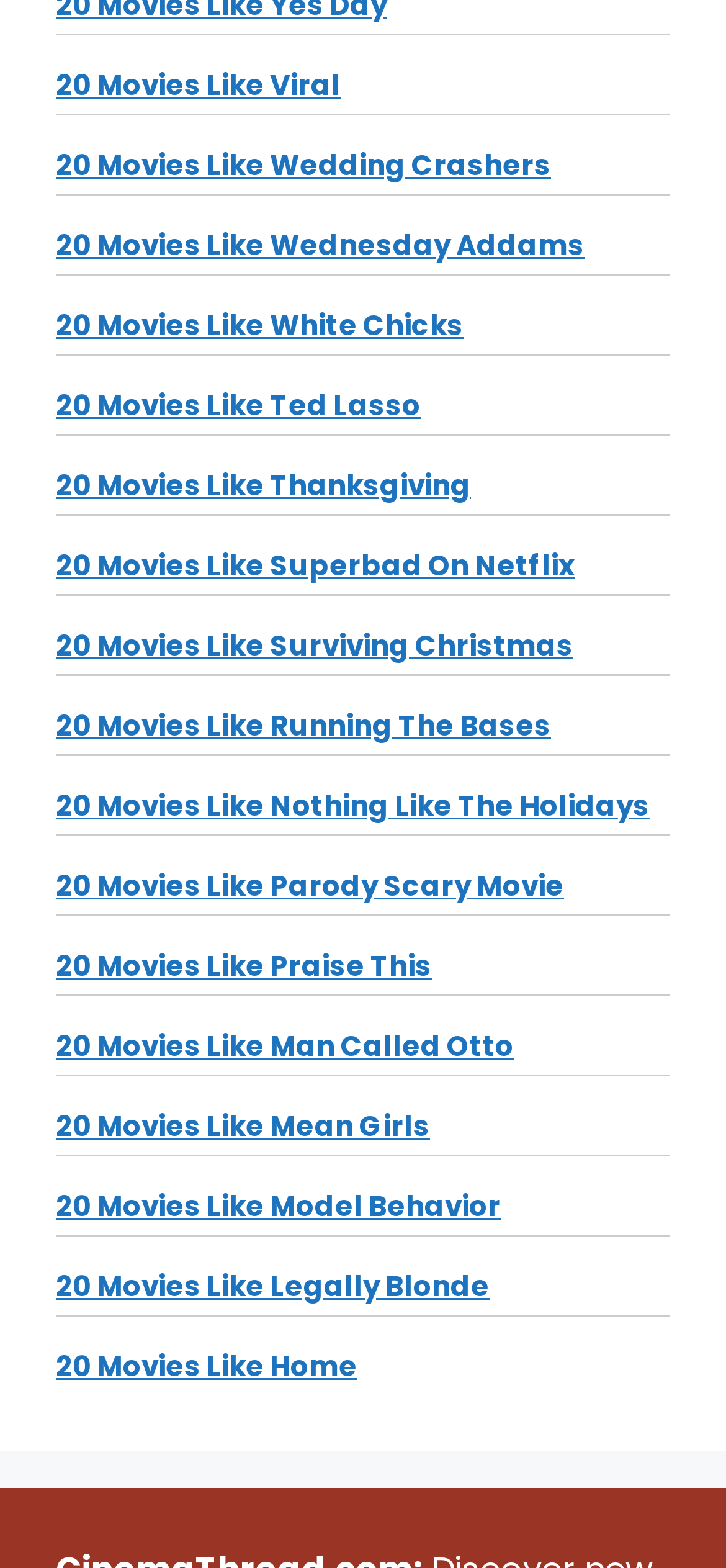Locate the bounding box coordinates of the element that should be clicked to execute the following instruction: "check out movies like Ted Lasso".

[0.077, 0.246, 0.579, 0.271]